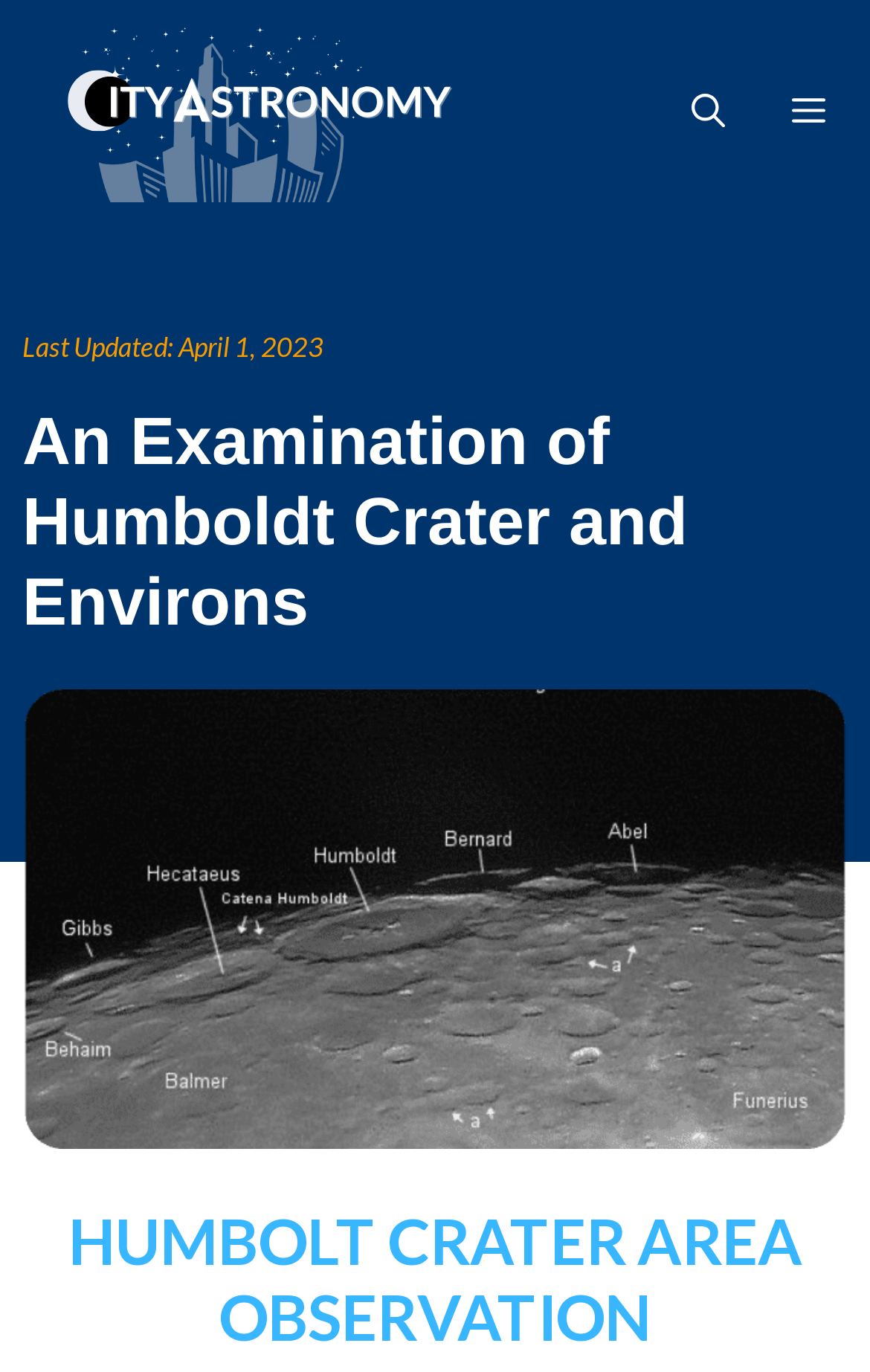What is the date of the last update?
Use the screenshot to answer the question with a single word or phrase.

April 1, 2023